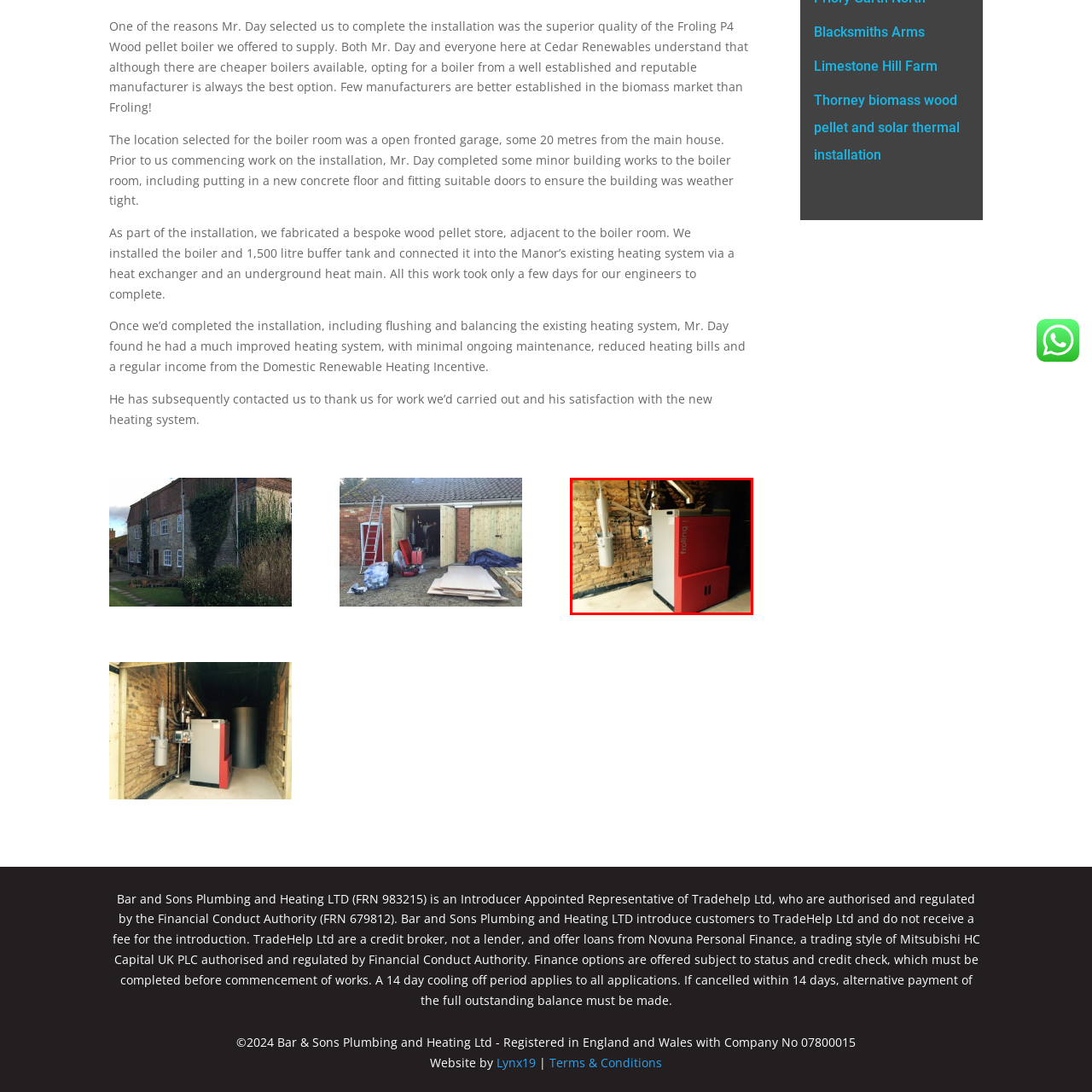Look at the image highlighted by the red boundary and answer the question with a succinct word or phrase:
What is a notable feature of this heating system?

Minimal ongoing maintenance